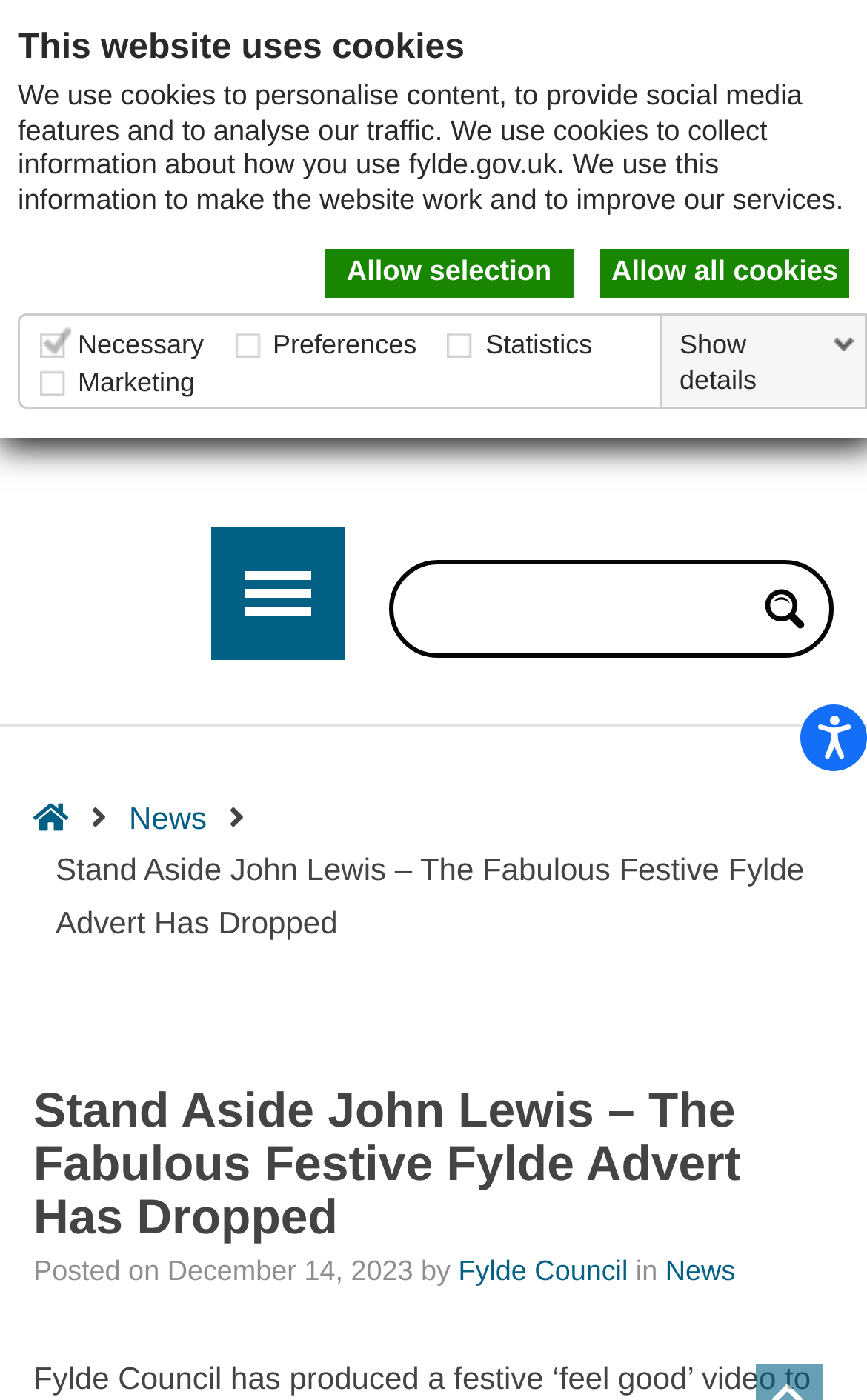Point out the bounding box coordinates of the section to click in order to follow this instruction: "Open the primary menu".

[0.244, 0.376, 0.397, 0.471]